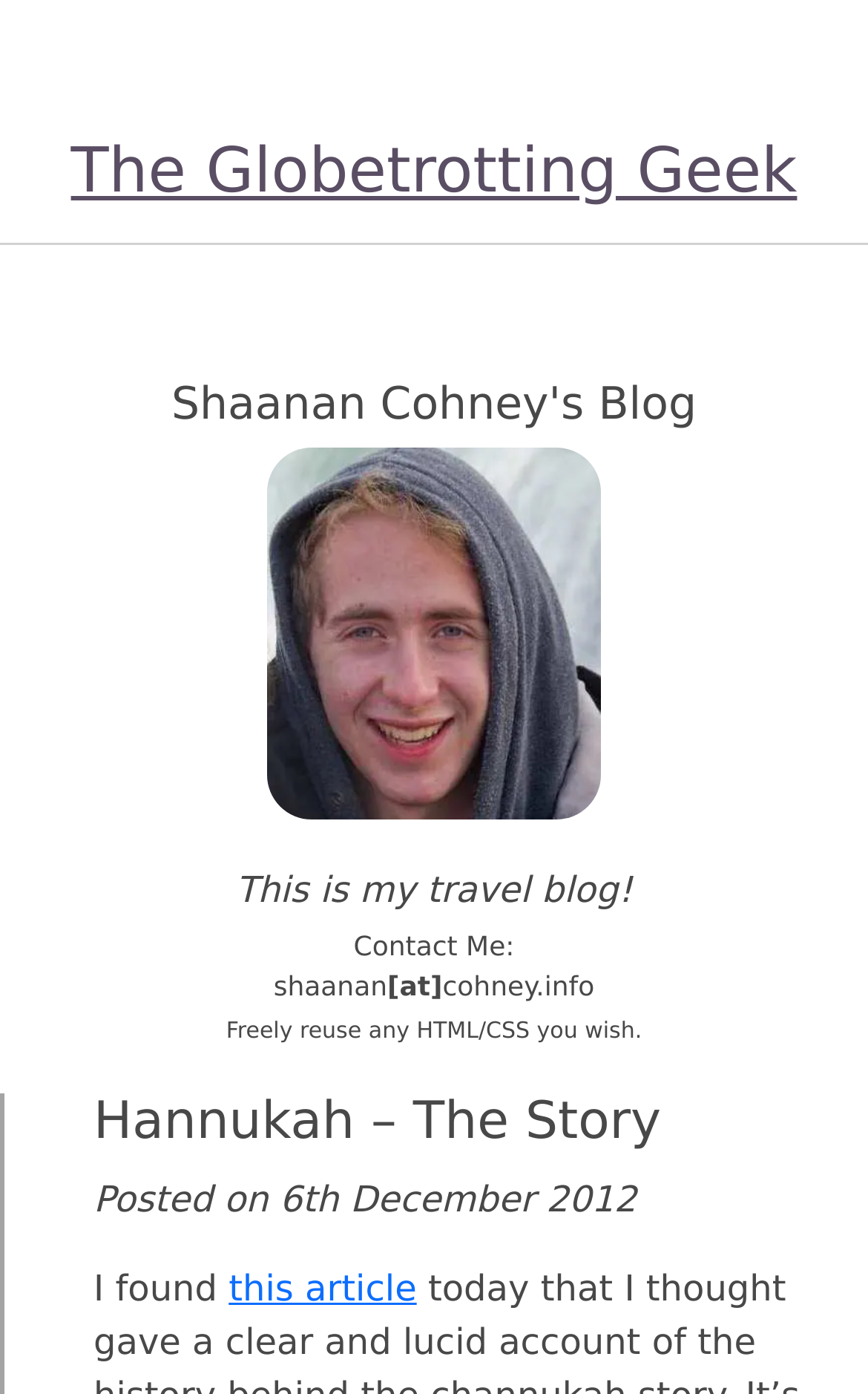Give a one-word or phrase response to the following question: What is the contact email of the blogger?

shaanan@cohney.info